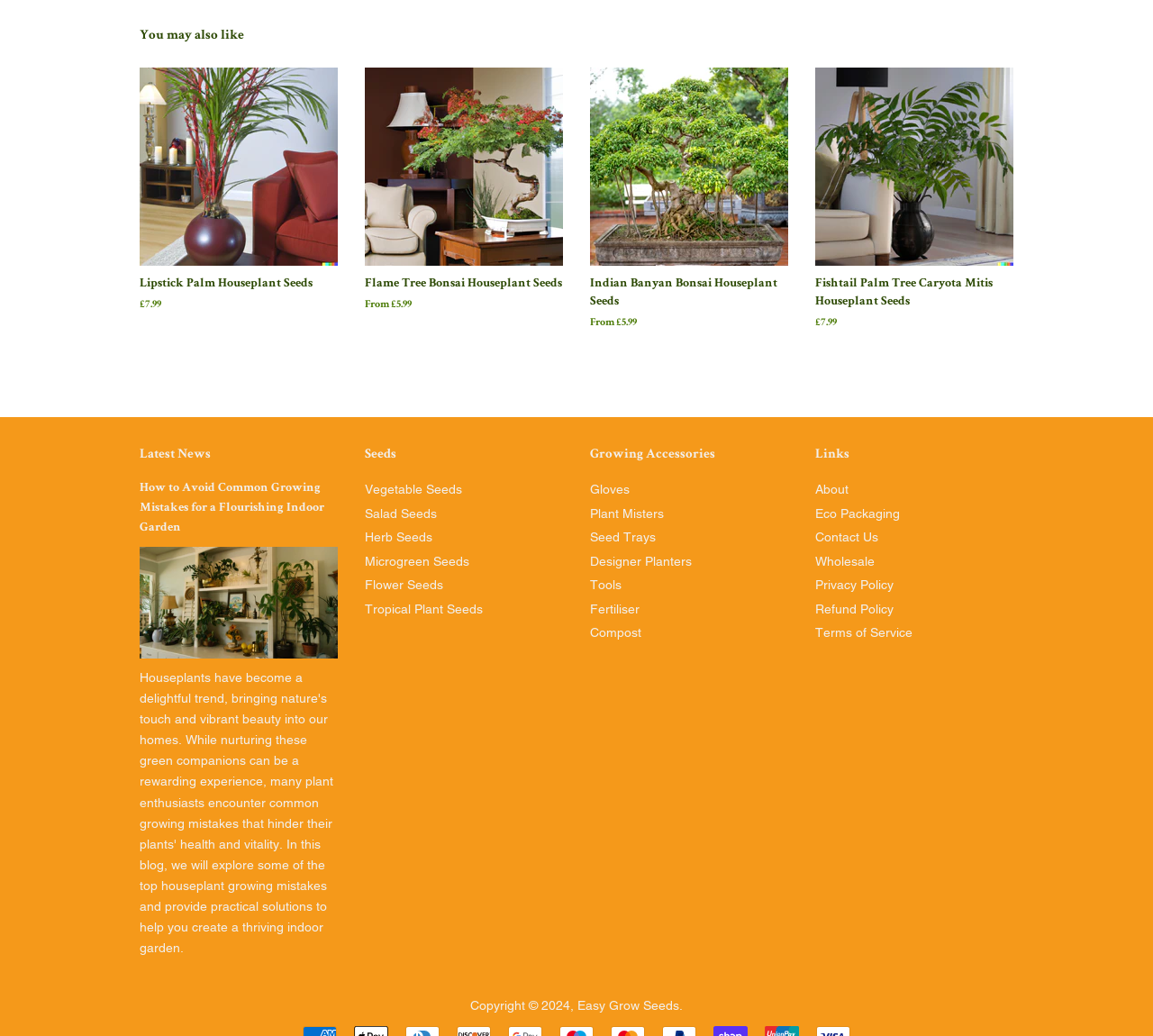Locate the bounding box coordinates of the clickable area needed to fulfill the instruction: "Learn About Easy Grow Seeds".

[0.501, 0.964, 0.589, 0.978]